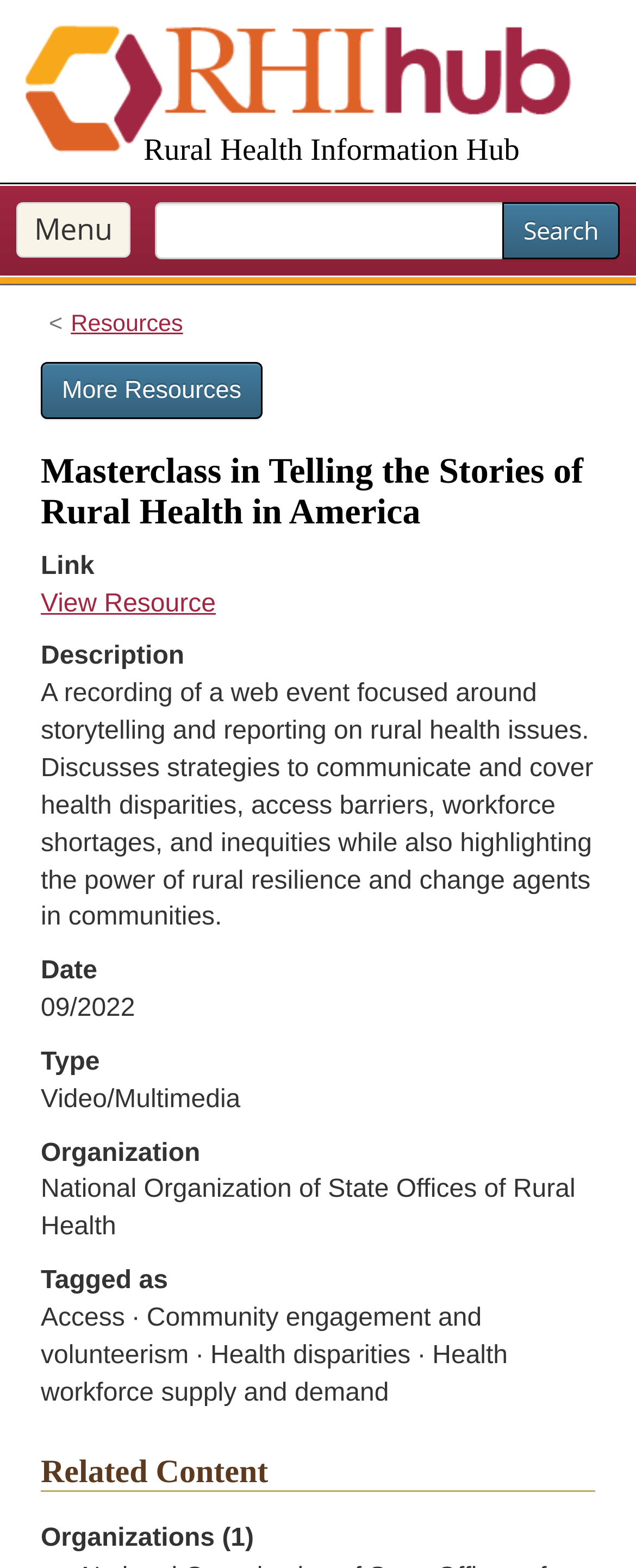What is the primary heading on this webpage?

Masterclass in Telling the Stories of Rural Health in America